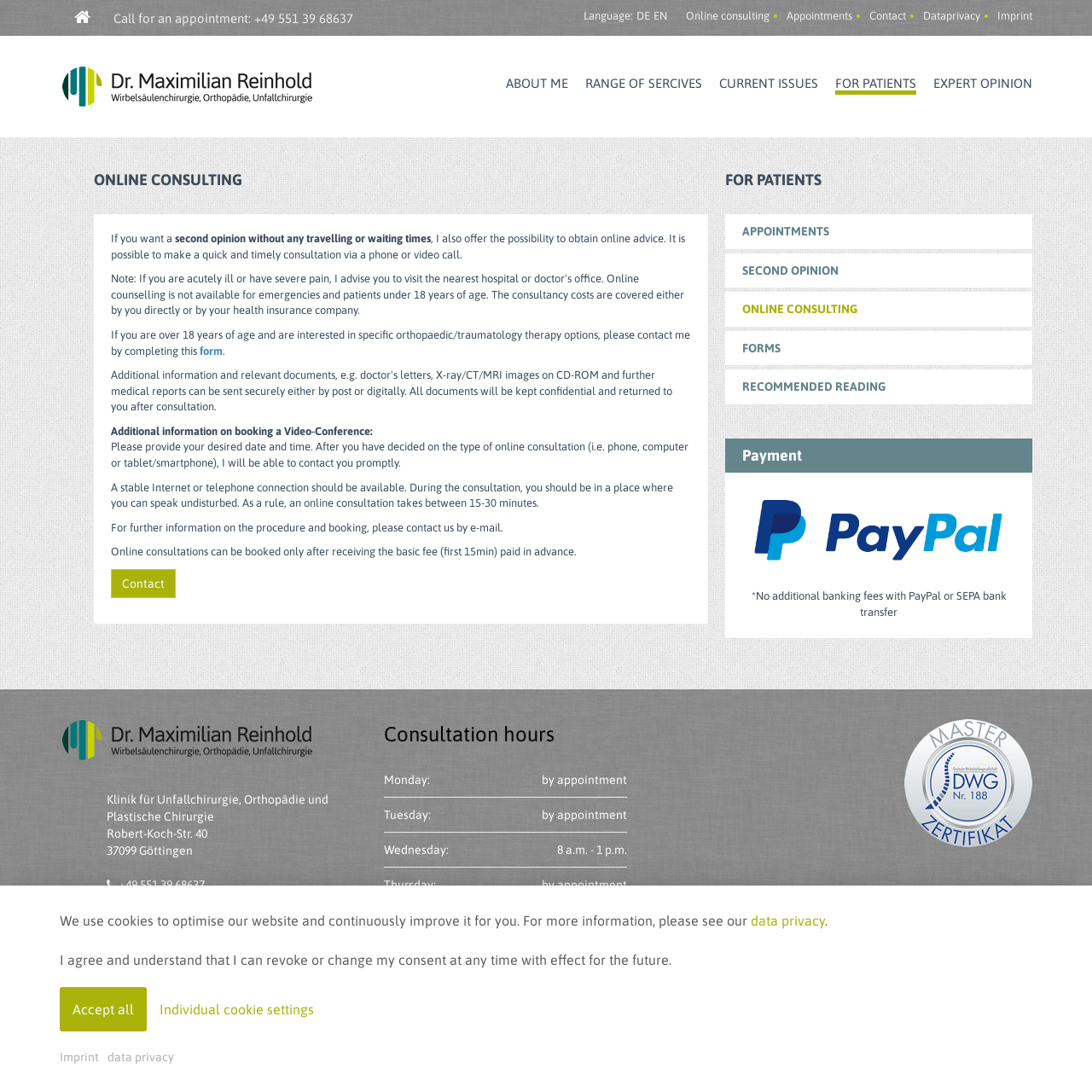Please identify the bounding box coordinates of the area I need to click to accomplish the following instruction: "Click the 'Online consulting' link".

[0.628, 0.009, 0.705, 0.02]